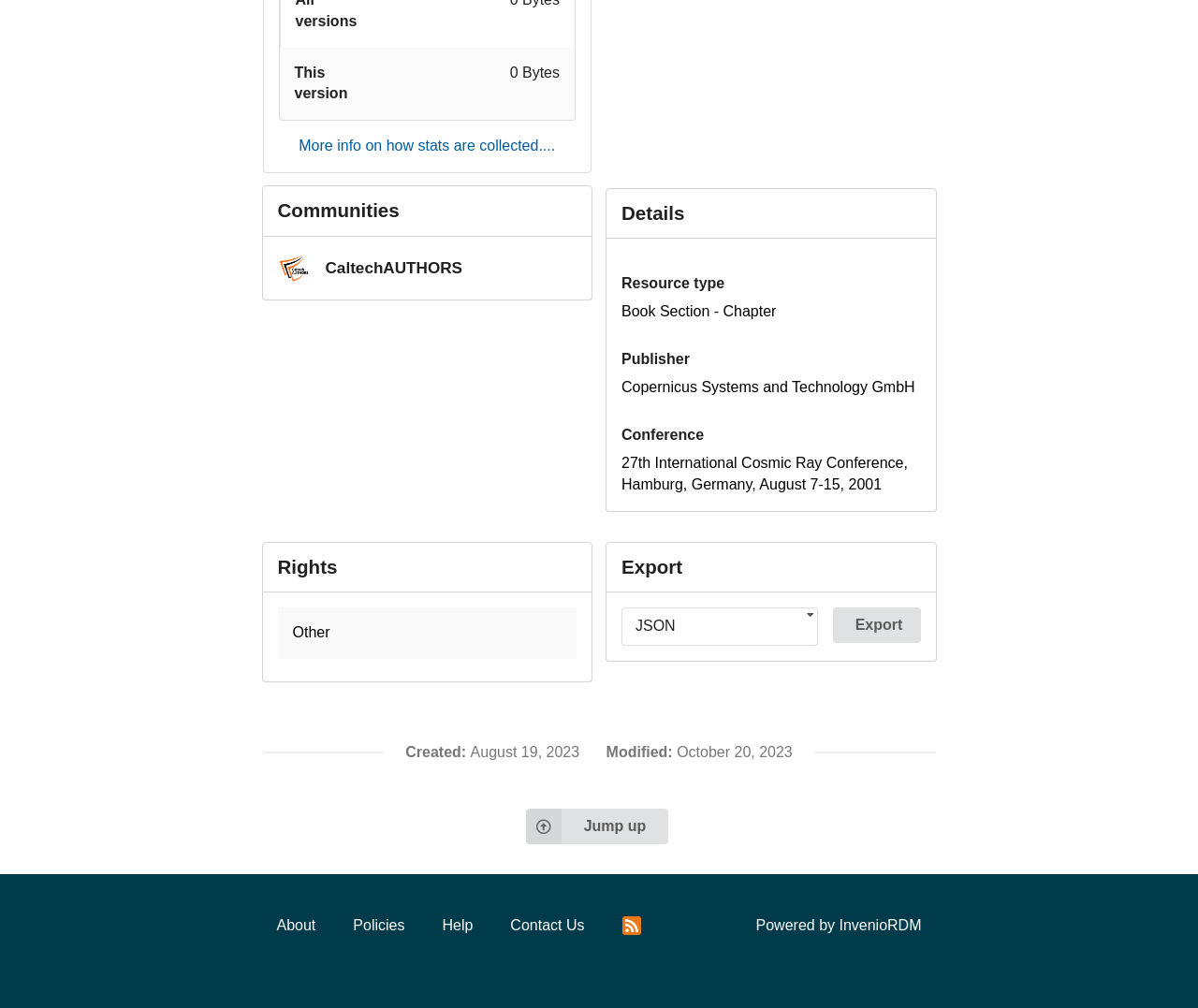Locate the UI element described as follows: "InvenioRDM". Return the bounding box coordinates as four float numbers between 0 and 1 in the order [left, top, right, bottom].

[0.7, 0.91, 0.769, 0.926]